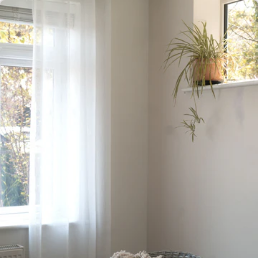What type of decor element is hinted at?
Based on the screenshot, provide a one-word or short-phrase response.

Cozy decor